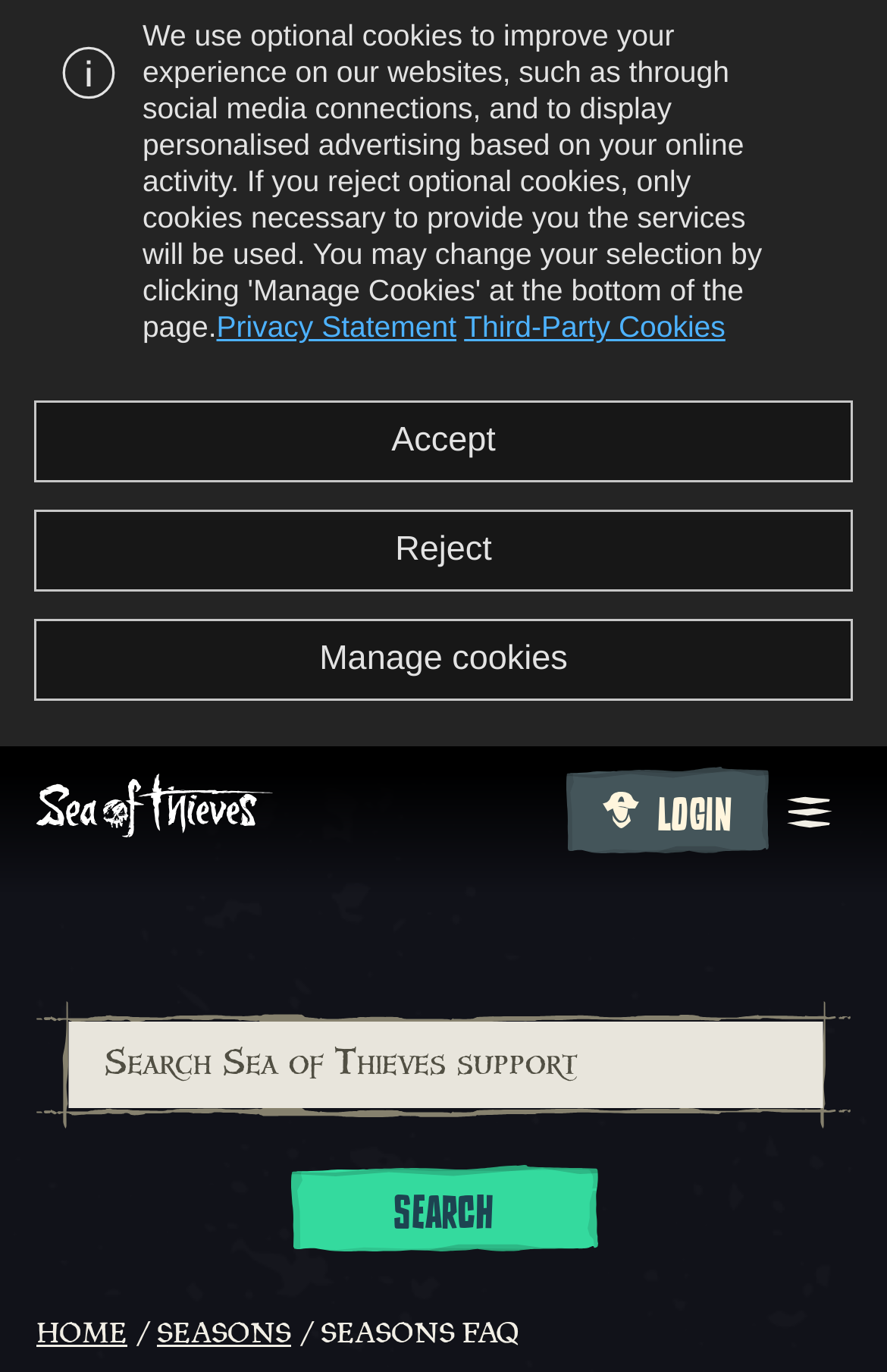Elaborate on the information and visuals displayed on the webpage.

The webpage is about Sea of Thieves, a pirate-themed game, and specifically focuses on the Seasons FAQ section. At the top, there is a status alert and a live region with polite relevance, indicating that the page is dynamic and may update in real-time. Below this, there is a prominent image of the Sea of Thieves logo, accompanied by a link to the game's home page.

On the top-right corner, there are three buttons: Accept, Reject, and Manage cookies, related to cookie settings. Below these buttons, there is a link to the Privacy Statement and another to Third-Party Cookies.

The main content area begins with a "Skip To Content" link, followed by a link to the Sea of Thieves Home Page. On the right side, there is a login section with a "LOGIN" label and a button to open the login page.

The search functionality is located in the middle of the page, consisting of a search box with a placeholder text "Search Sea of Thieves support" and a SEARCH button. The search box has an autocomplete feature.

At the bottom of the page, there is a navigation section with breadcrumbs, displaying the current location as "HOME > SEASONS > SEASONS FAQ". Each breadcrumb item is a link, allowing users to navigate back to previous sections.